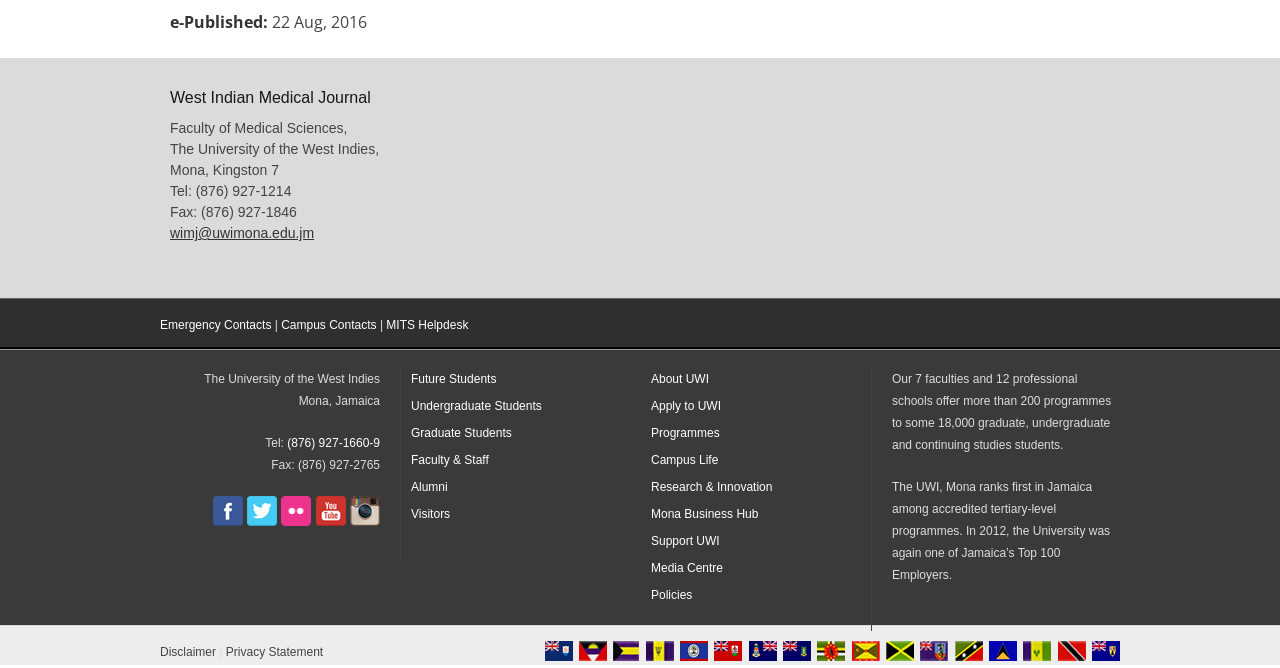What is the name of the medical journal?
Give a thorough and detailed response to the question.

The question asks for the name of the medical journal, which can be found in the heading element with the text 'West Indian Medical Journal'.